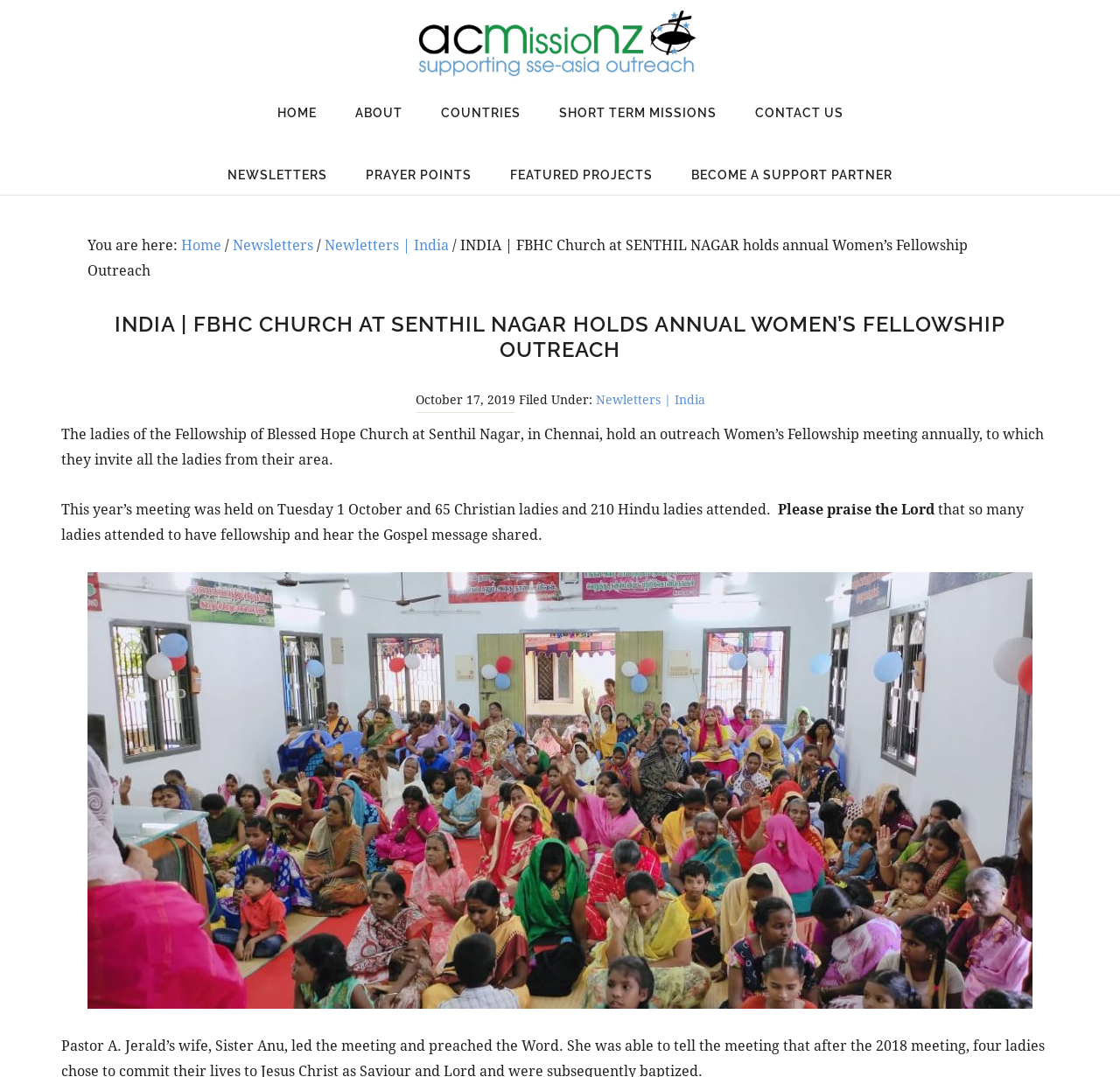Please find and give the text of the main heading on the webpage.

INDIA | FBHC CHURCH AT SENTHIL NAGAR HOLDS ANNUAL WOMEN’S FELLOWSHIP OUTREACH